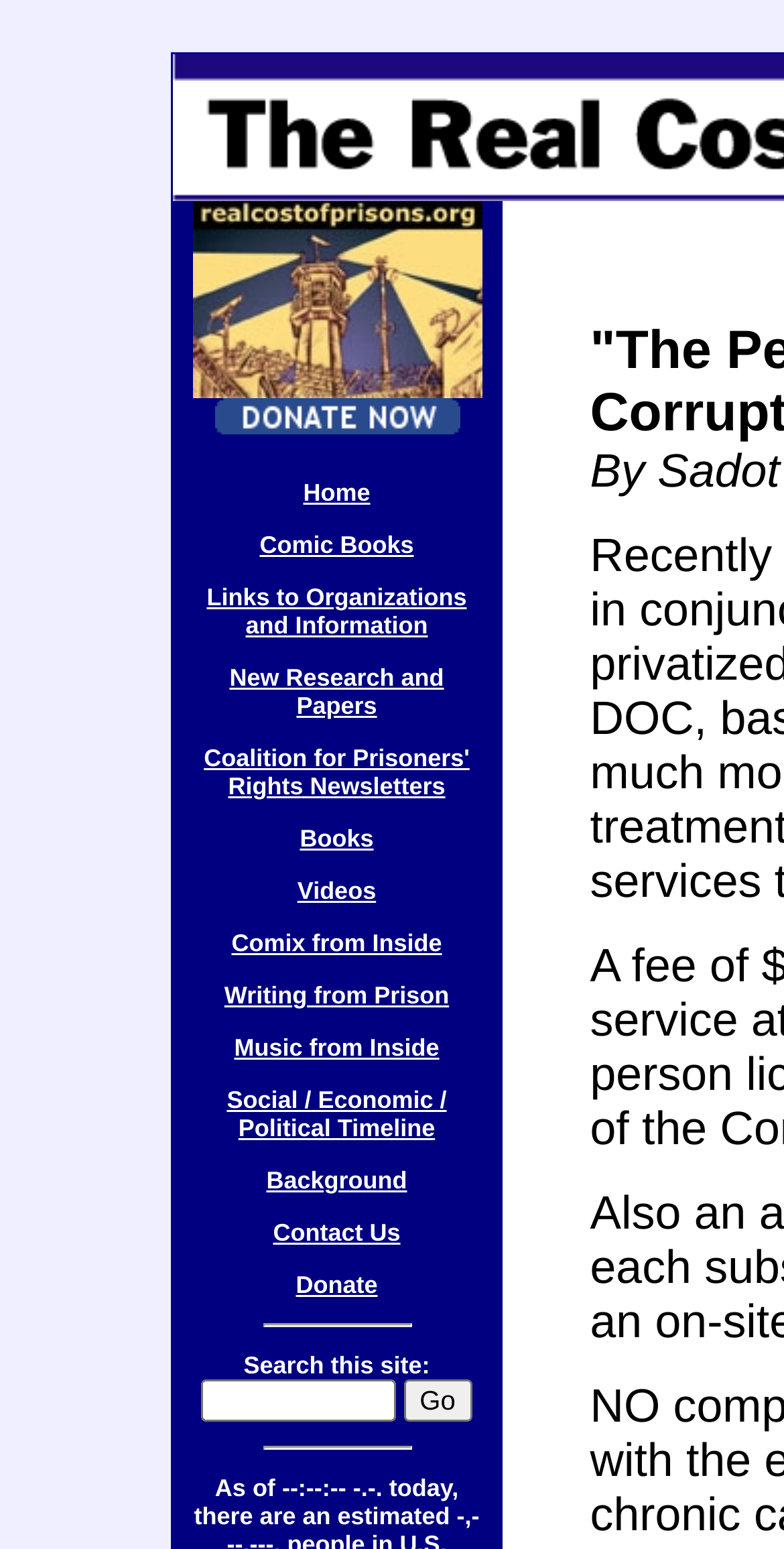How many links are there on the webpage?
Respond with a short answer, either a single word or a phrase, based on the image.

15